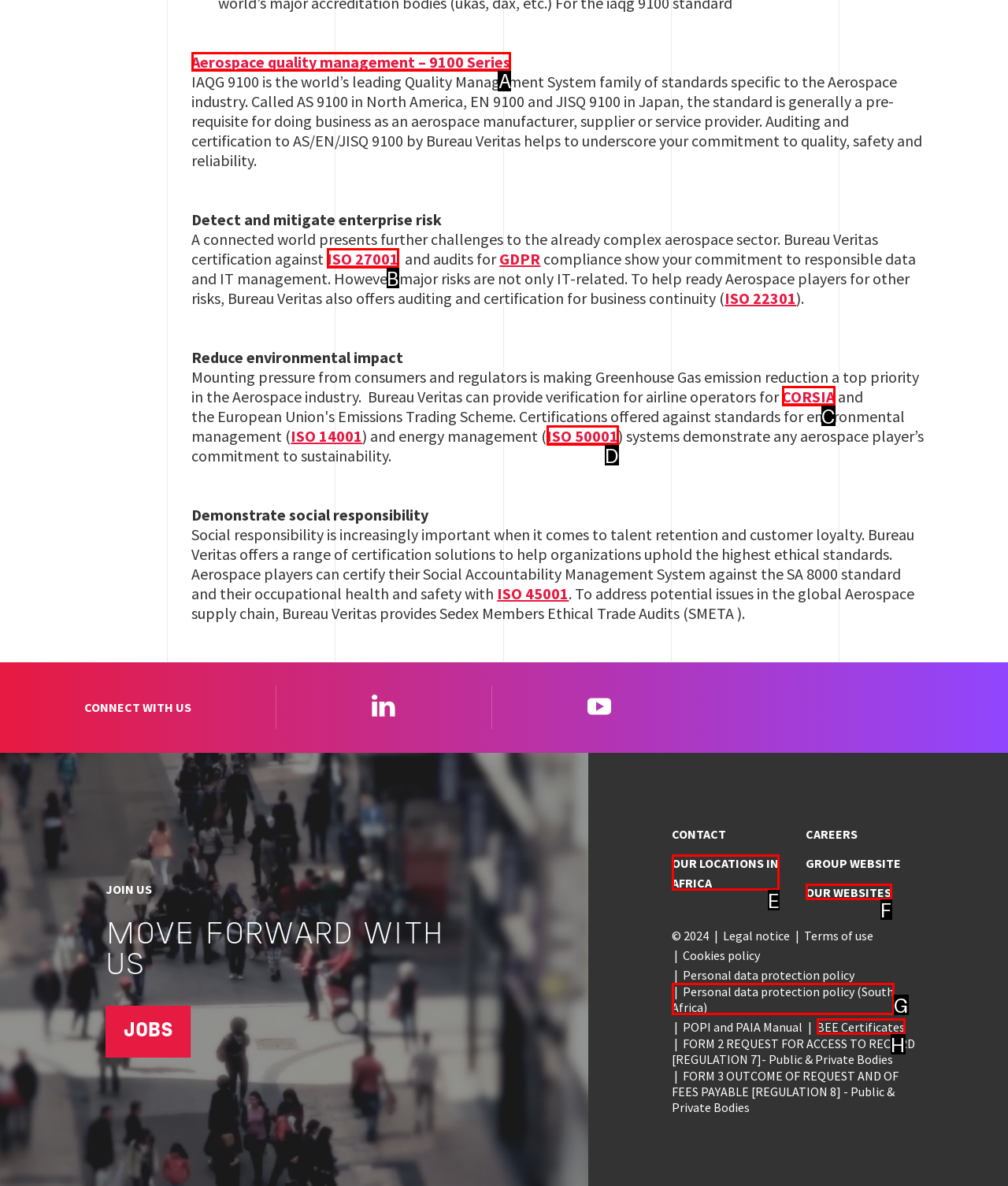Please indicate which option's letter corresponds to the task: Learn about Aerospace quality management by examining the highlighted elements in the screenshot.

A